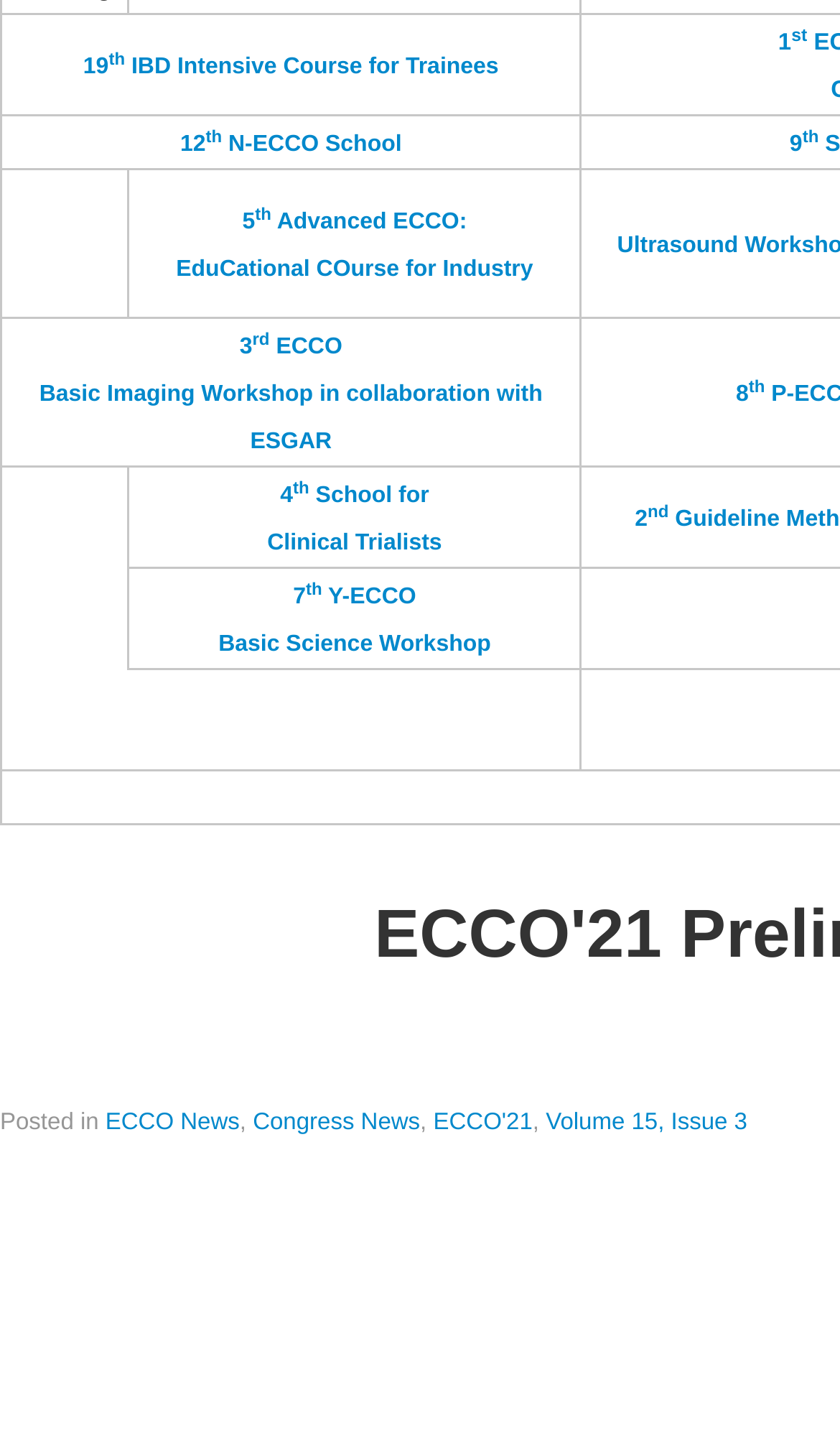Given the description: "ECCO'21", determine the bounding box coordinates of the UI element. The coordinates should be formatted as four float numbers between 0 and 1, [left, top, right, bottom].

[0.516, 0.769, 0.634, 0.787]